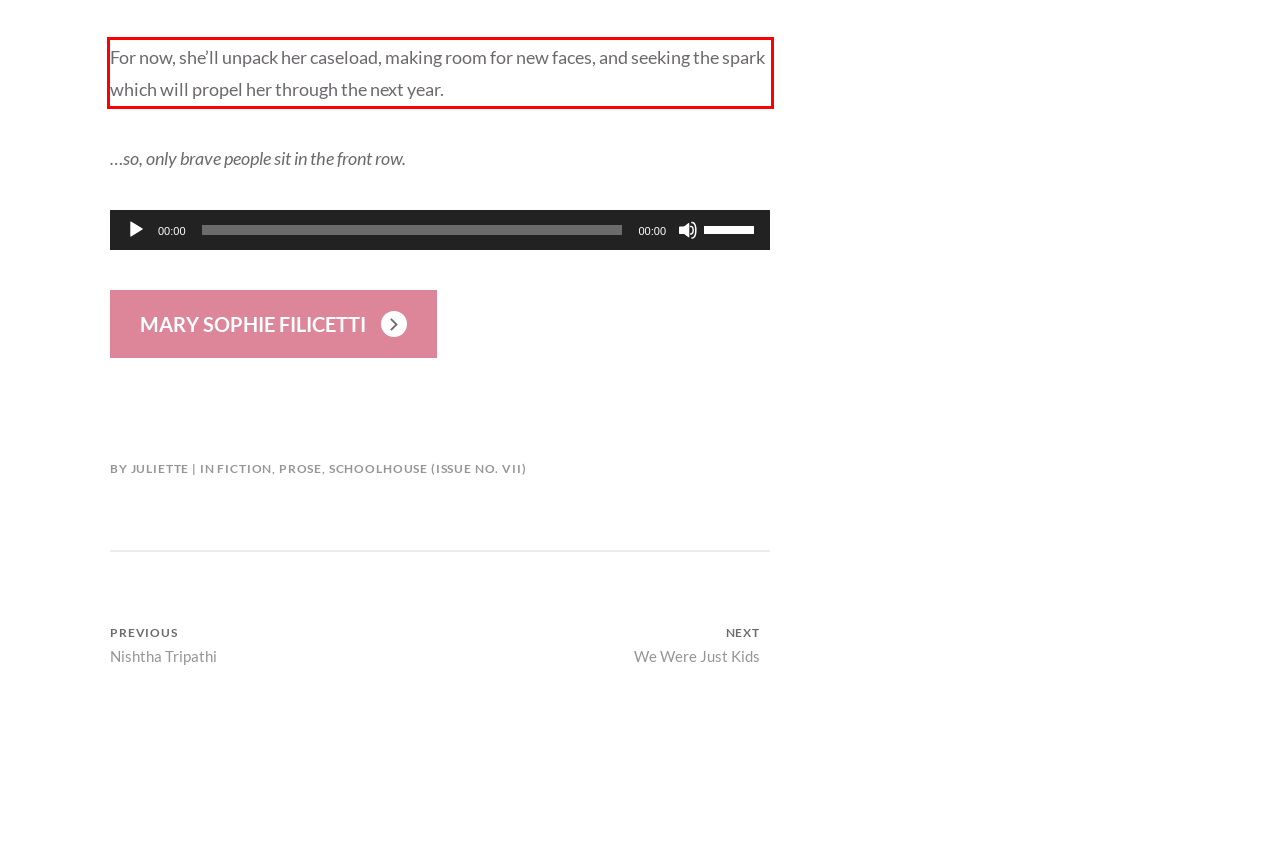Please perform OCR on the UI element surrounded by the red bounding box in the given webpage screenshot and extract its text content.

For now, she’ll unpack her caseload, making room for new faces, and seeking the spark which will propel her through the next year.